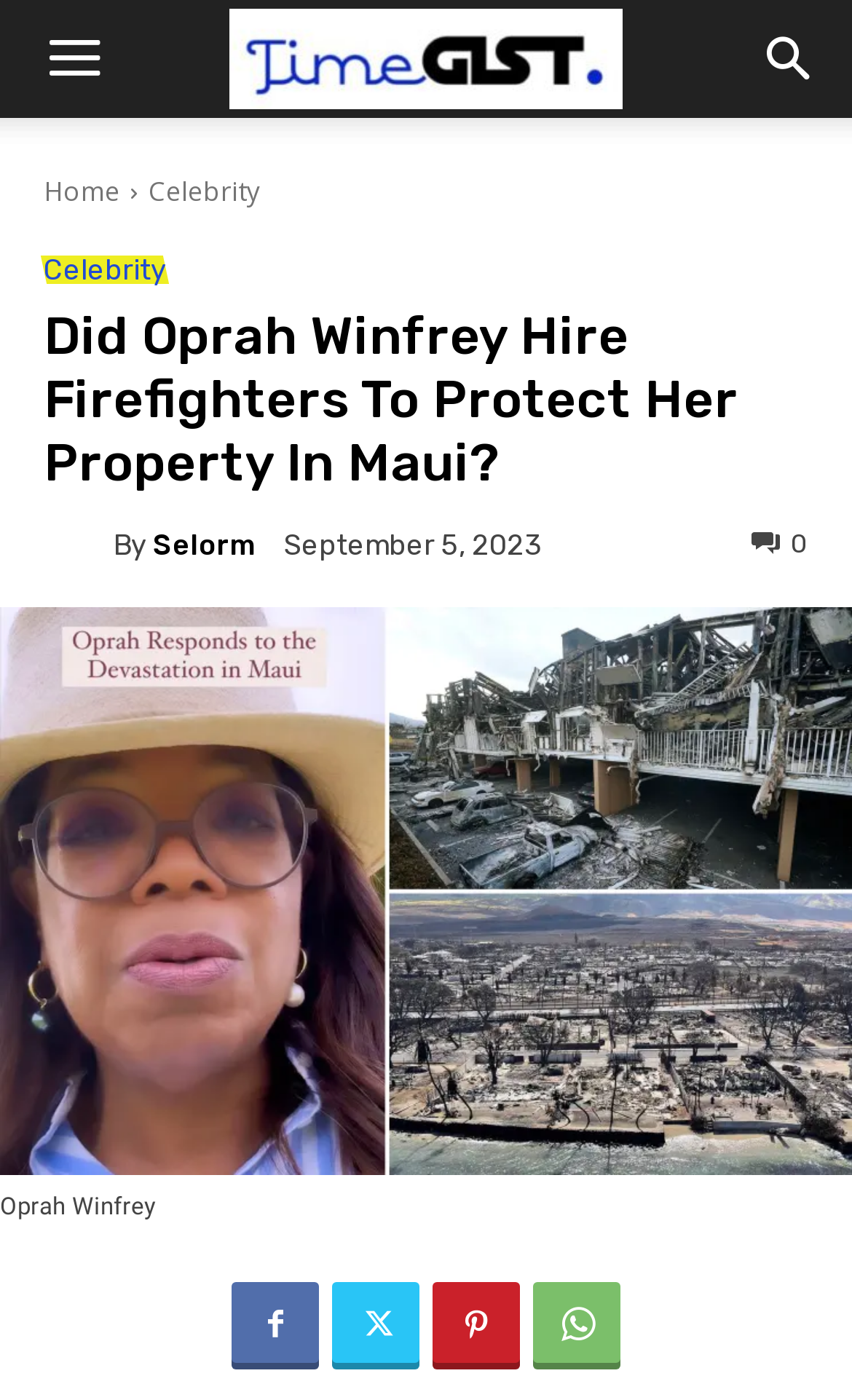Identify the bounding box coordinates of the element that should be clicked to fulfill this task: "Go to the home page". The coordinates should be provided as four float numbers between 0 and 1, i.e., [left, top, right, bottom].

[0.051, 0.123, 0.141, 0.15]